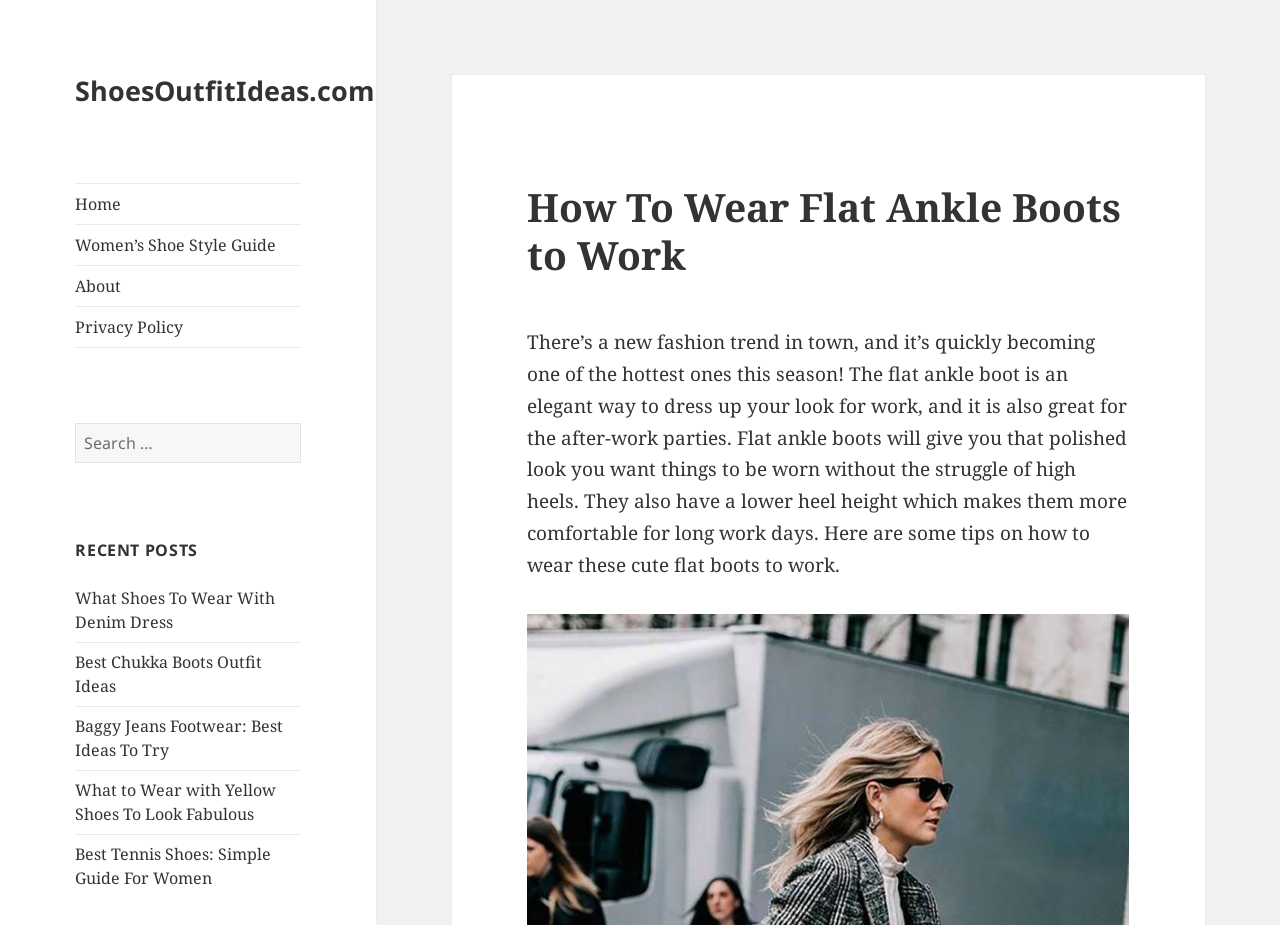Give a comprehensive overview of the webpage, including key elements.

The webpage is about fashion, specifically focusing on how to wear flat ankle boots to work. At the top left corner, there is a navigation menu with links to "Home", "Women's Shoe Style Guide", "About", and "Privacy Policy". Below the navigation menu, there is a search bar with a "Search" button. 

On the left side of the page, there is a section titled "RECENT POSTS" with five links to recent articles, including "What Shoes To Wear With Denim Dress", "Best Chukka Boots Outfit Ideas", and others. 

The main content of the page is an article about how to wear flat ankle boots to work. The article title "How To Wear Flat Ankle Boots to Work" is prominently displayed at the top of the main content area. The article text describes the benefits of flat ankle boots, including their elegance, comfort, and versatility. It also provides tips on how to wear them to work.